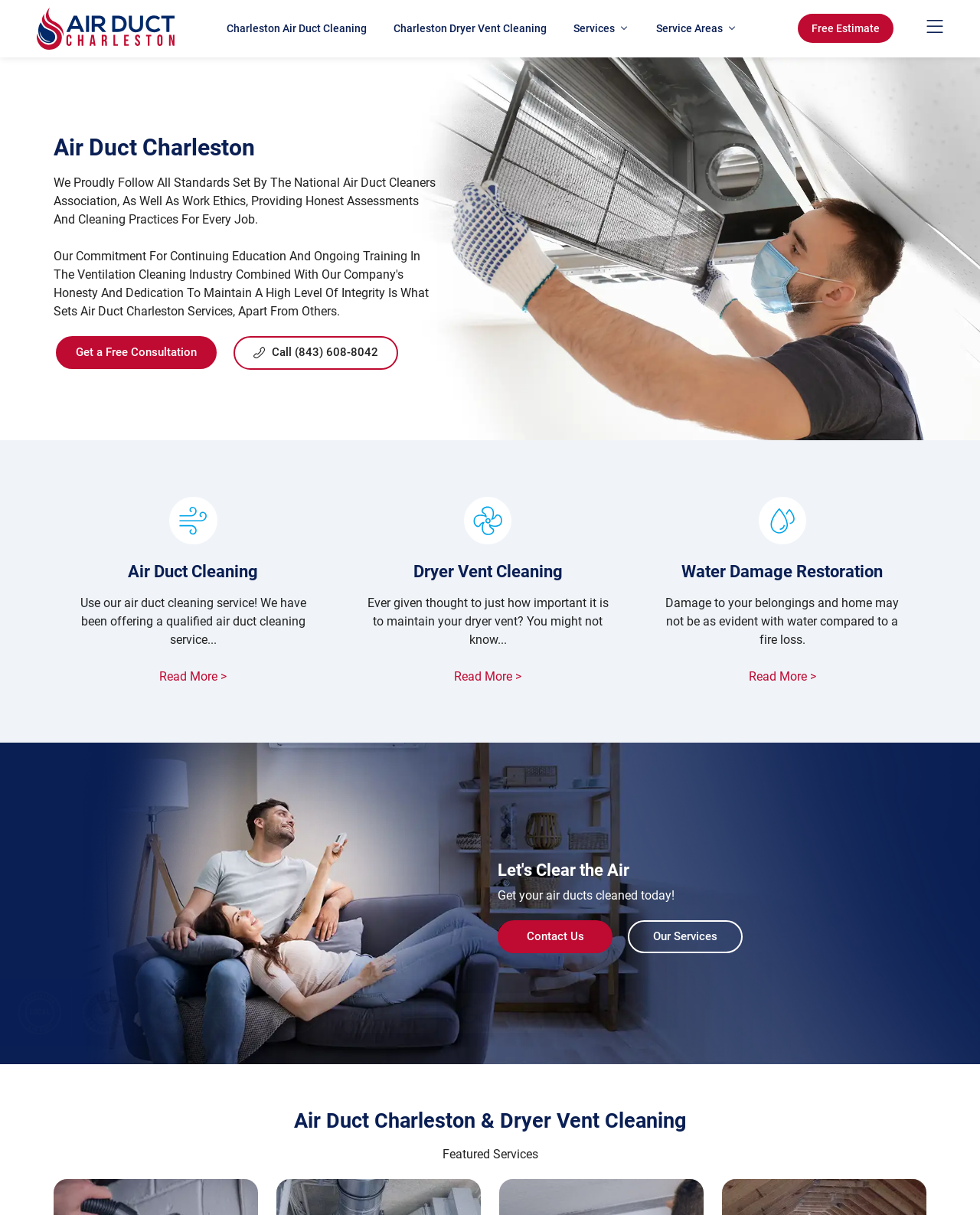Provide the bounding box coordinates of the UI element that matches the description: "Charleston Air Duct Cleaning".

[0.232, 0.017, 0.375, 0.03]